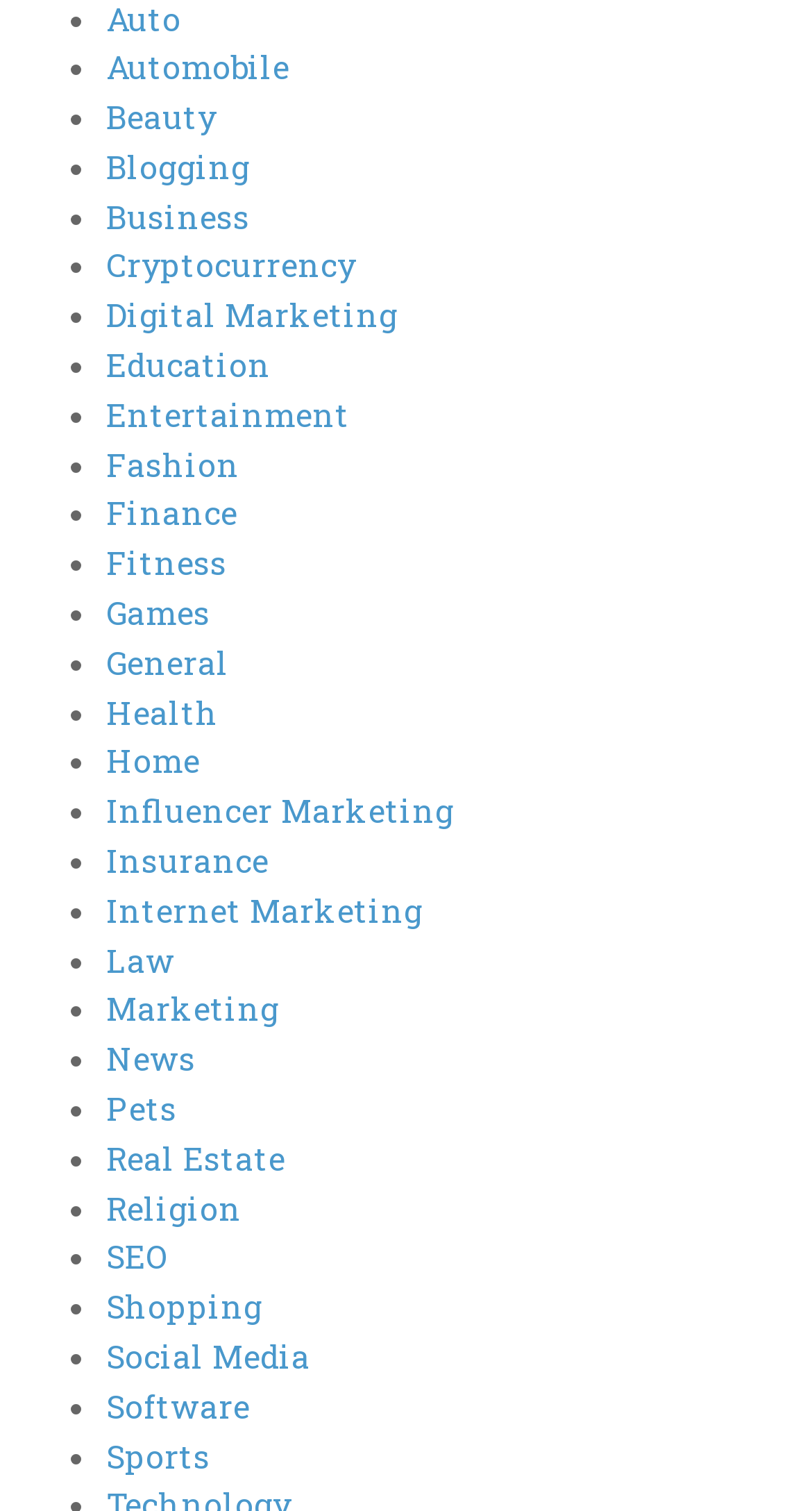Can you find the bounding box coordinates for the element that needs to be clicked to execute this instruction: "View Education"? The coordinates should be given as four float numbers between 0 and 1, i.e., [left, top, right, bottom].

[0.13, 0.228, 0.333, 0.255]